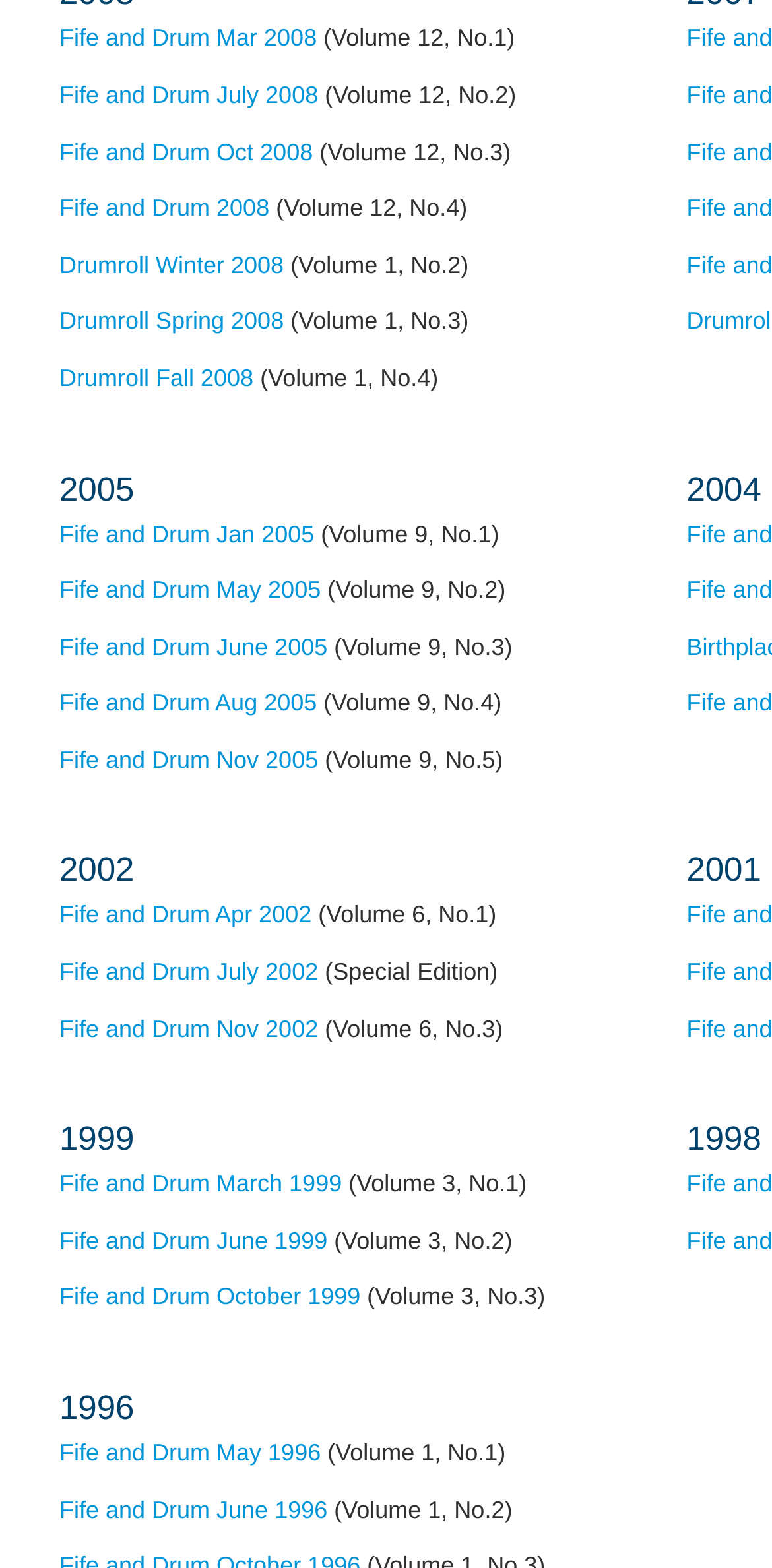Can you find the bounding box coordinates of the area I should click to execute the following instruction: "view Fife and Drum May 1996"?

[0.077, 0.918, 0.416, 0.935]